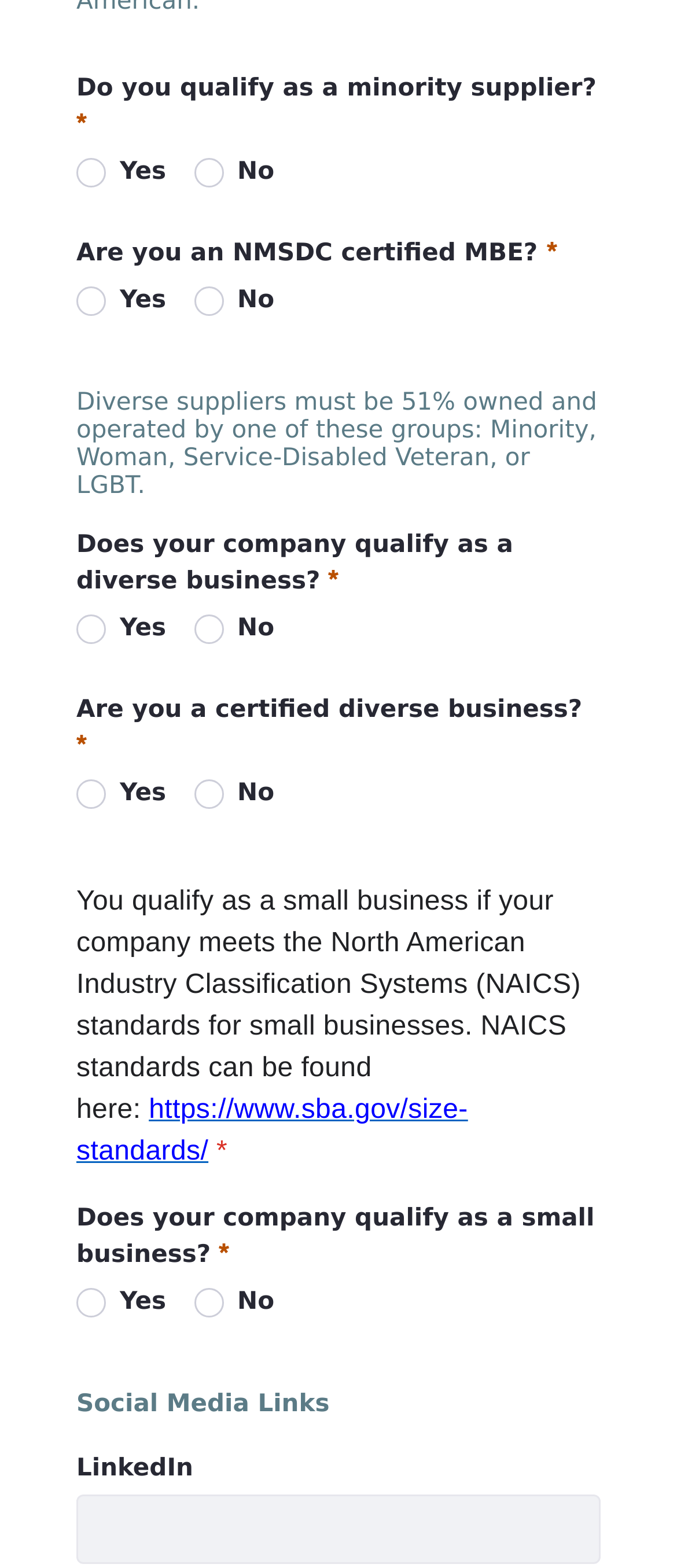Kindly determine the bounding box coordinates for the area that needs to be clicked to execute this instruction: "Click on the link to learn more about NAICS standards".

[0.113, 0.7, 0.691, 0.744]